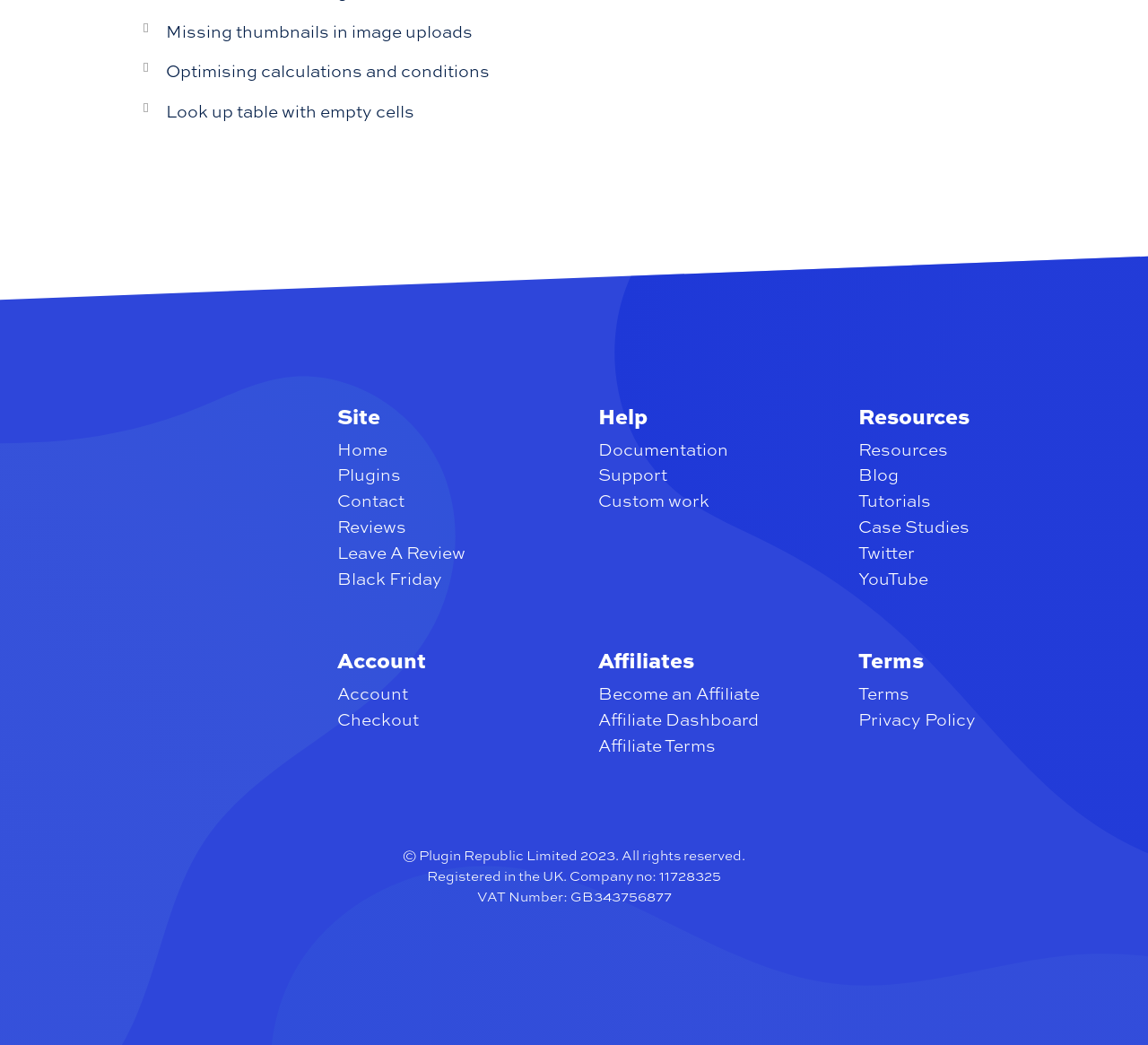Locate the bounding box coordinates of the region to be clicked to comply with the following instruction: "Click on the 'Home' link". The coordinates must be four float numbers between 0 and 1, in the form [left, top, right, bottom].

[0.294, 0.417, 0.338, 0.441]